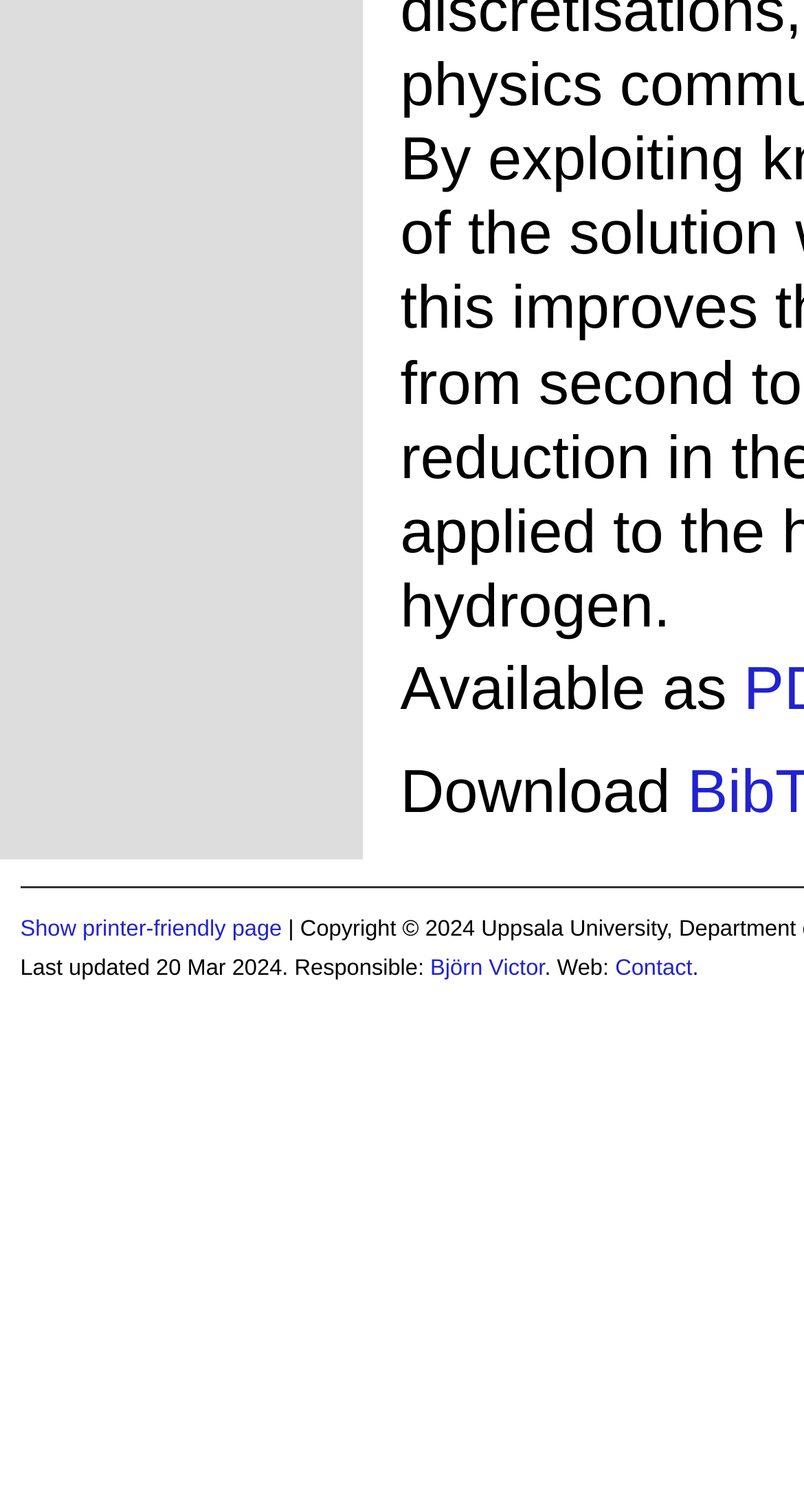Answer the following inquiry with a single word or phrase:
Who is responsible for the webpage?

Björn Victor